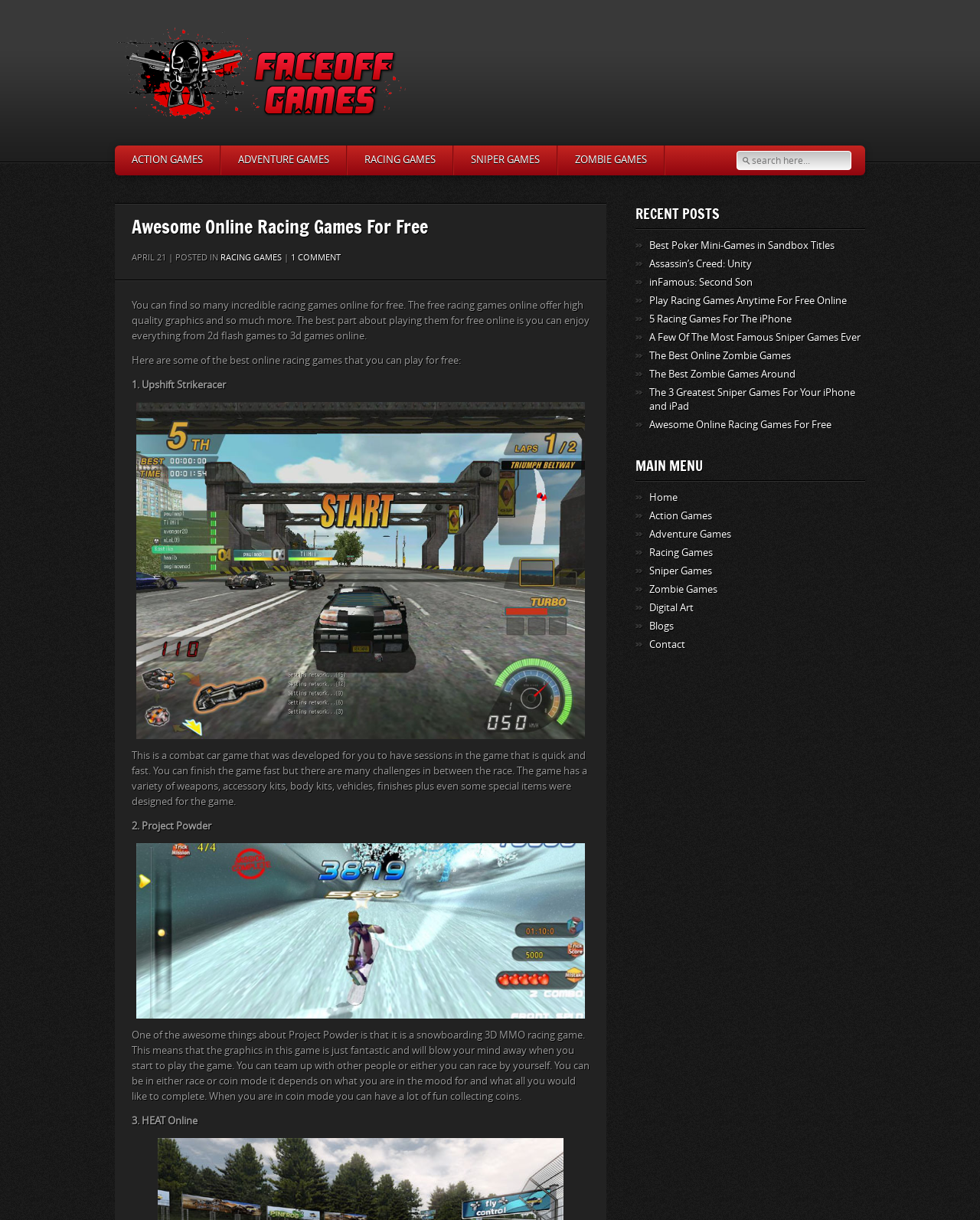Find the bounding box coordinates for the area you need to click to carry out the instruction: "Get information by E-mail about Bachillerato en Administración de Empresas". The coordinates should be four float numbers between 0 and 1, indicated as [left, top, right, bottom].

None